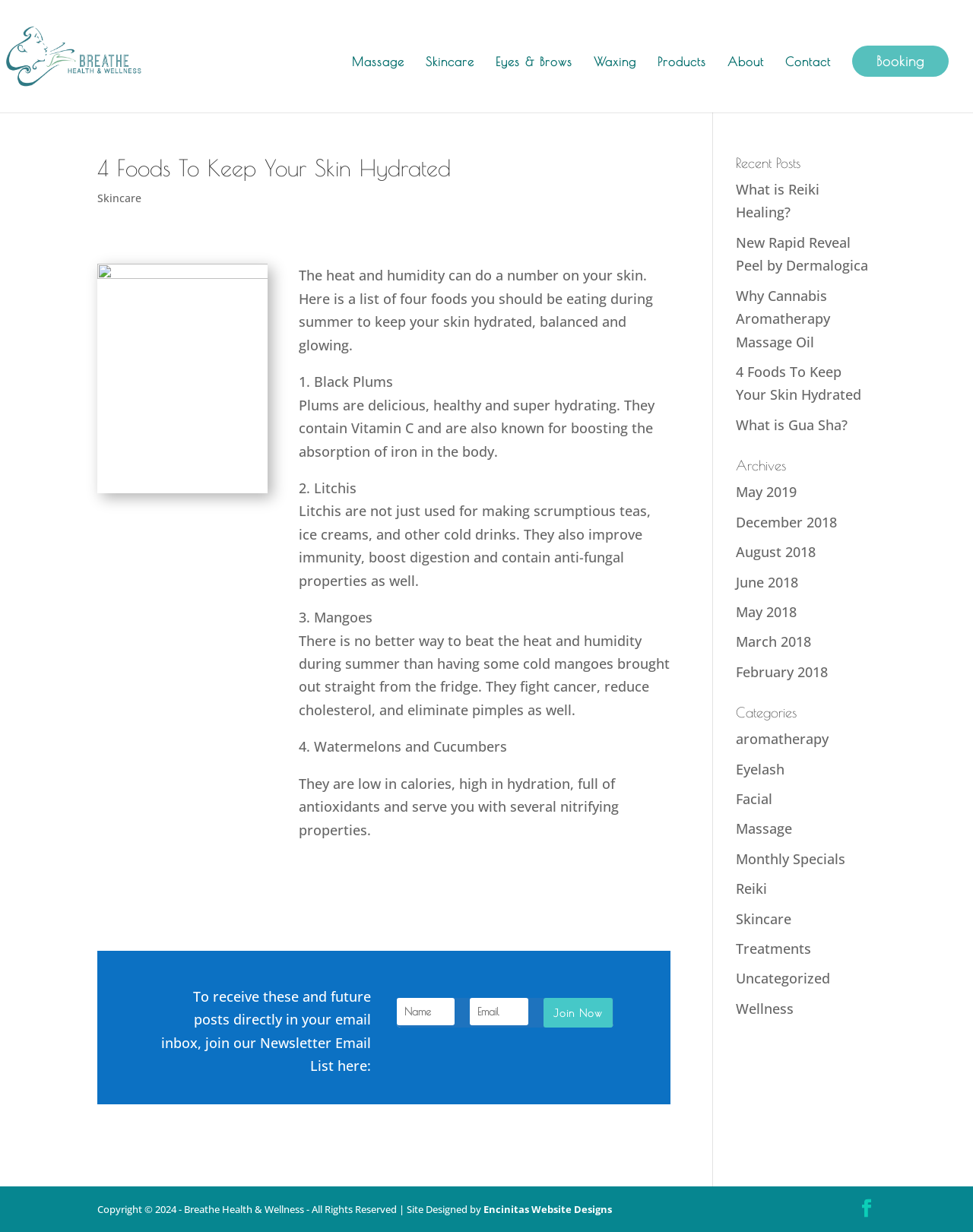Locate the bounding box coordinates of the clickable area to execute the instruction: "Click on the 'Massage' link". Provide the coordinates as four float numbers between 0 and 1, represented as [left, top, right, bottom].

[0.362, 0.046, 0.416, 0.091]